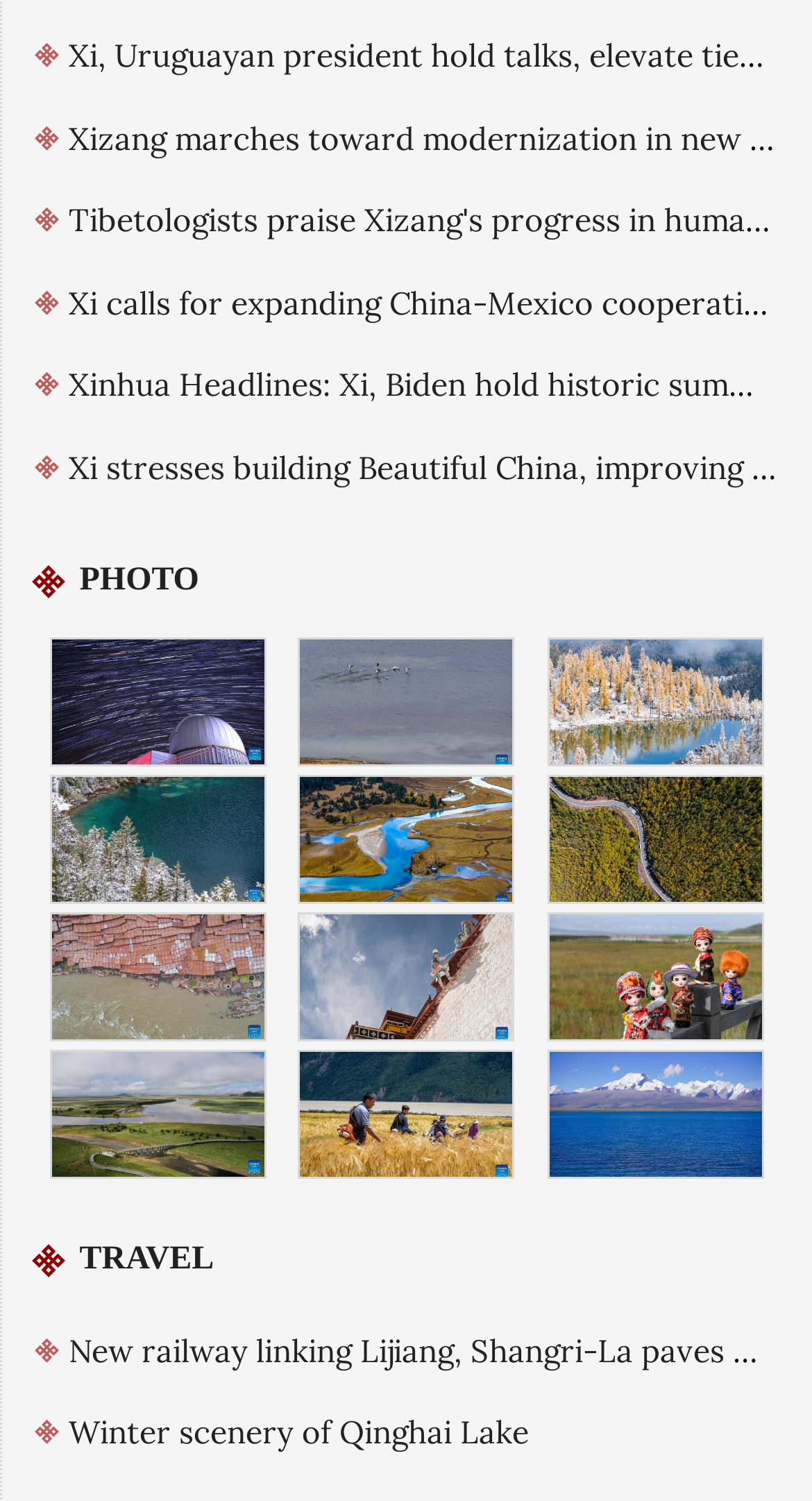Please identify the bounding box coordinates of the area that needs to be clicked to follow this instruction: "Browse the TRAVEL page".

[0.028, 0.816, 0.284, 0.862]